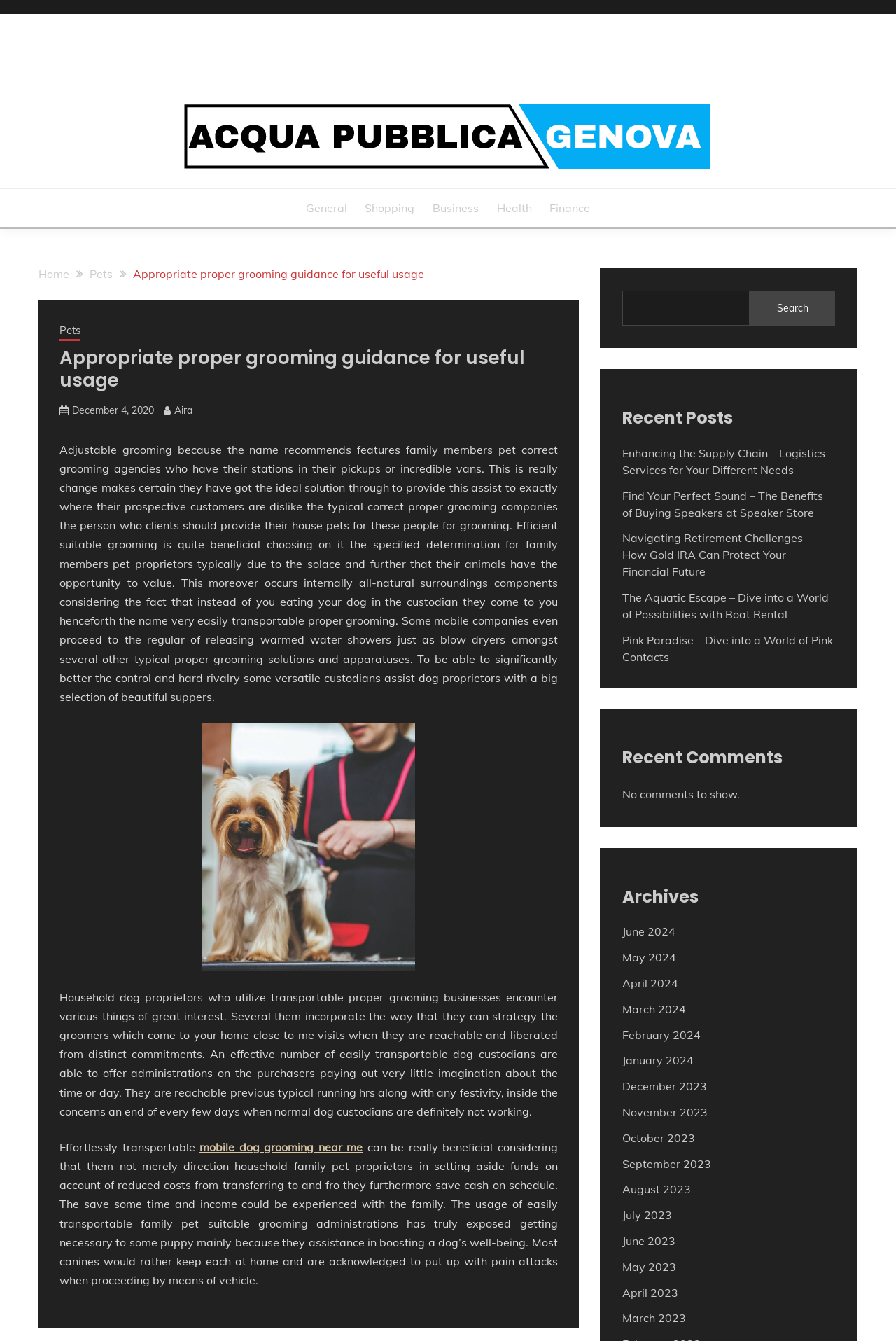Find the bounding box coordinates of the element to click in order to complete the given instruction: "Click the HOME link."

None